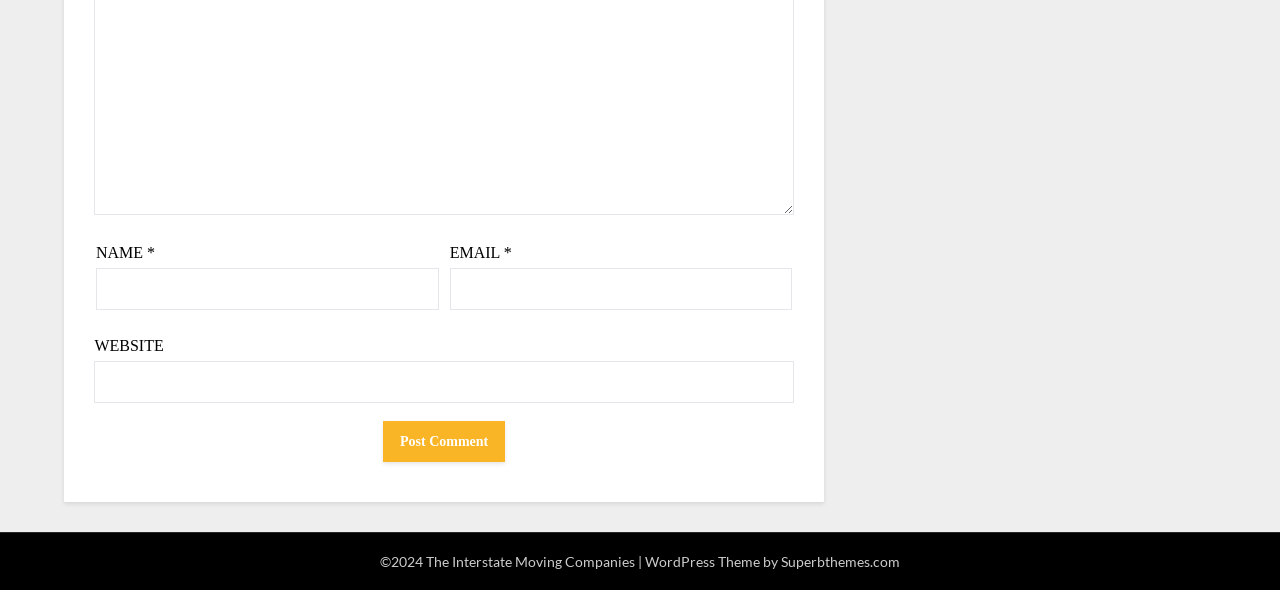How many textboxes are there on the page?
Based on the image, provide your answer in one word or phrase.

3